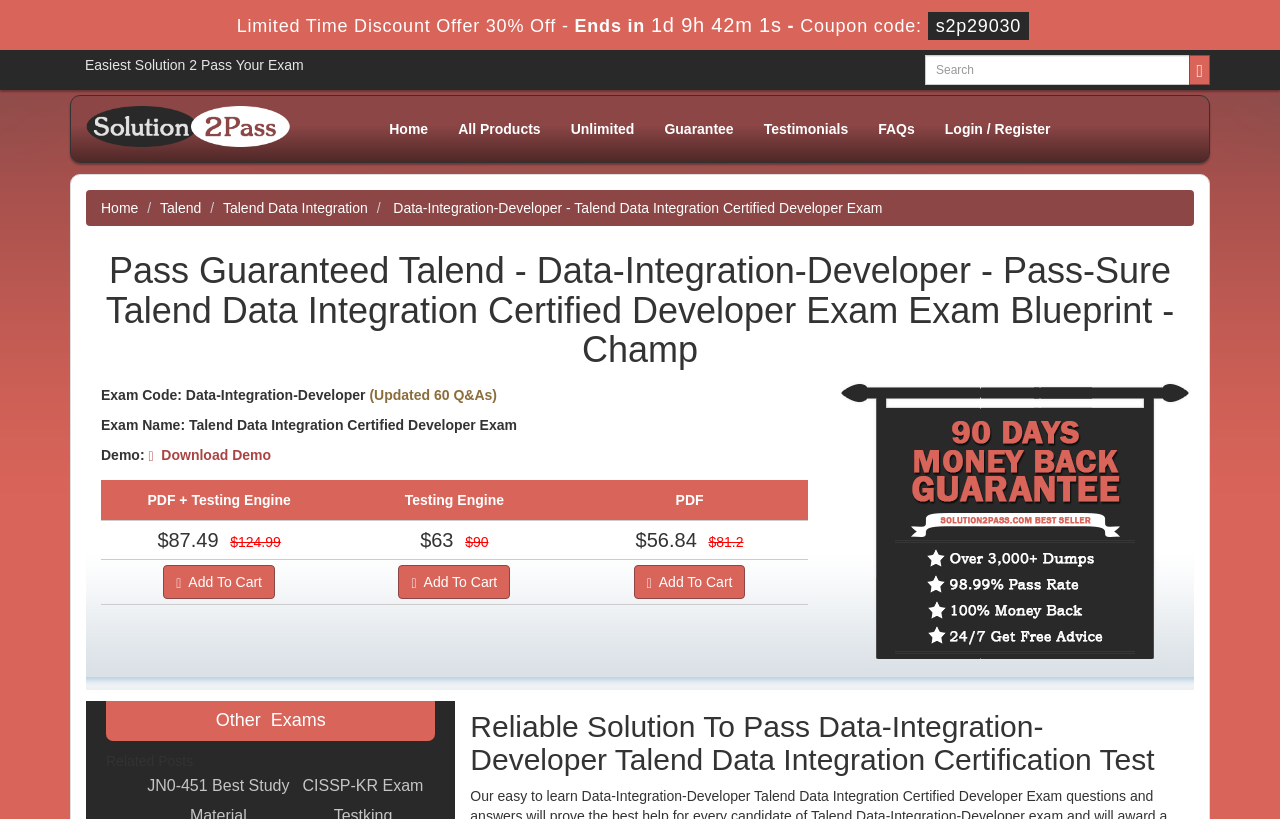What is the price of the PDF + Testing Engine product?
Deliver a detailed and extensive answer to the question.

The price of the PDF + Testing Engine product can be found in the product description section, which states '$87.49'.